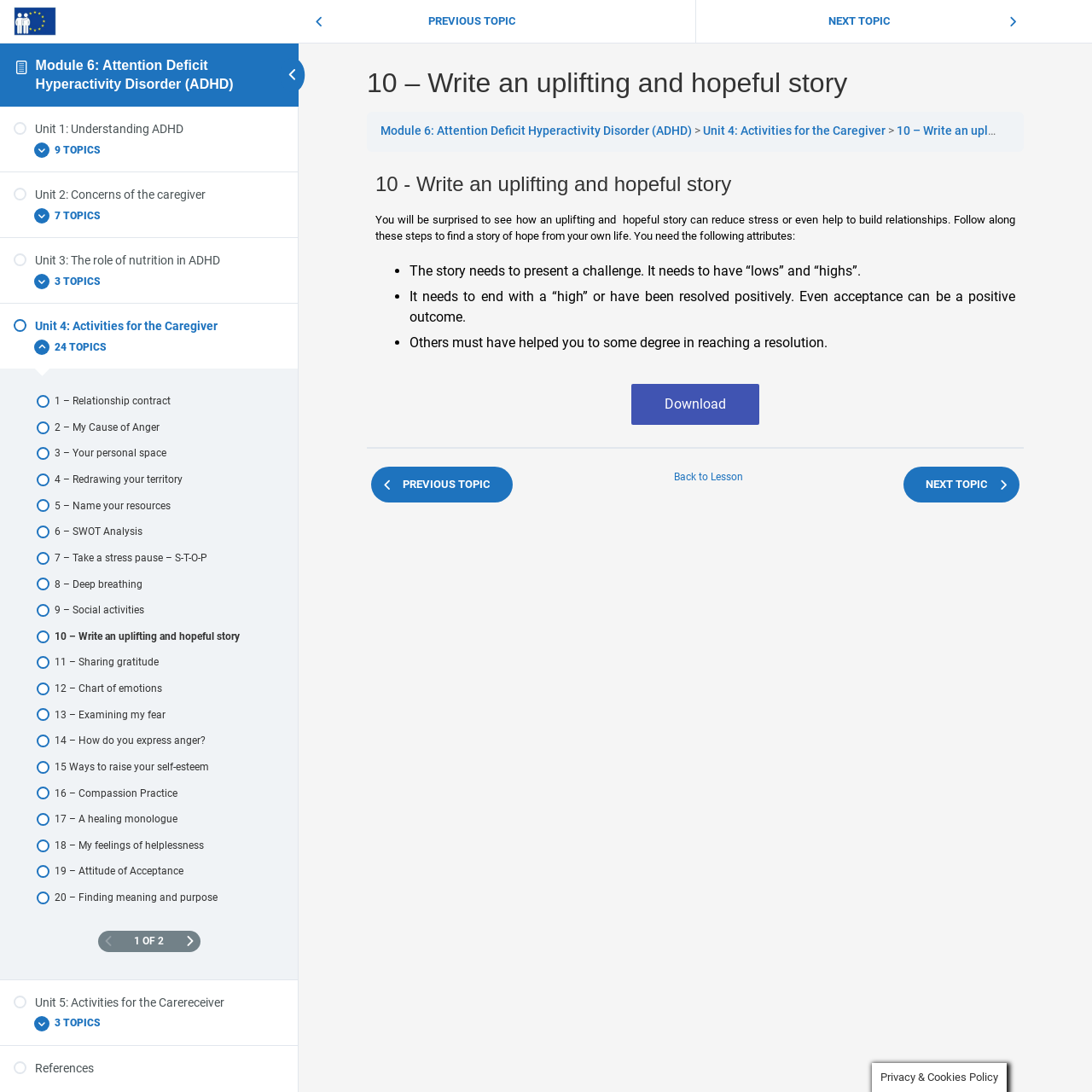Identify the bounding box coordinates for the UI element that matches this description: "February 8, 2019February 6, 2019".

None